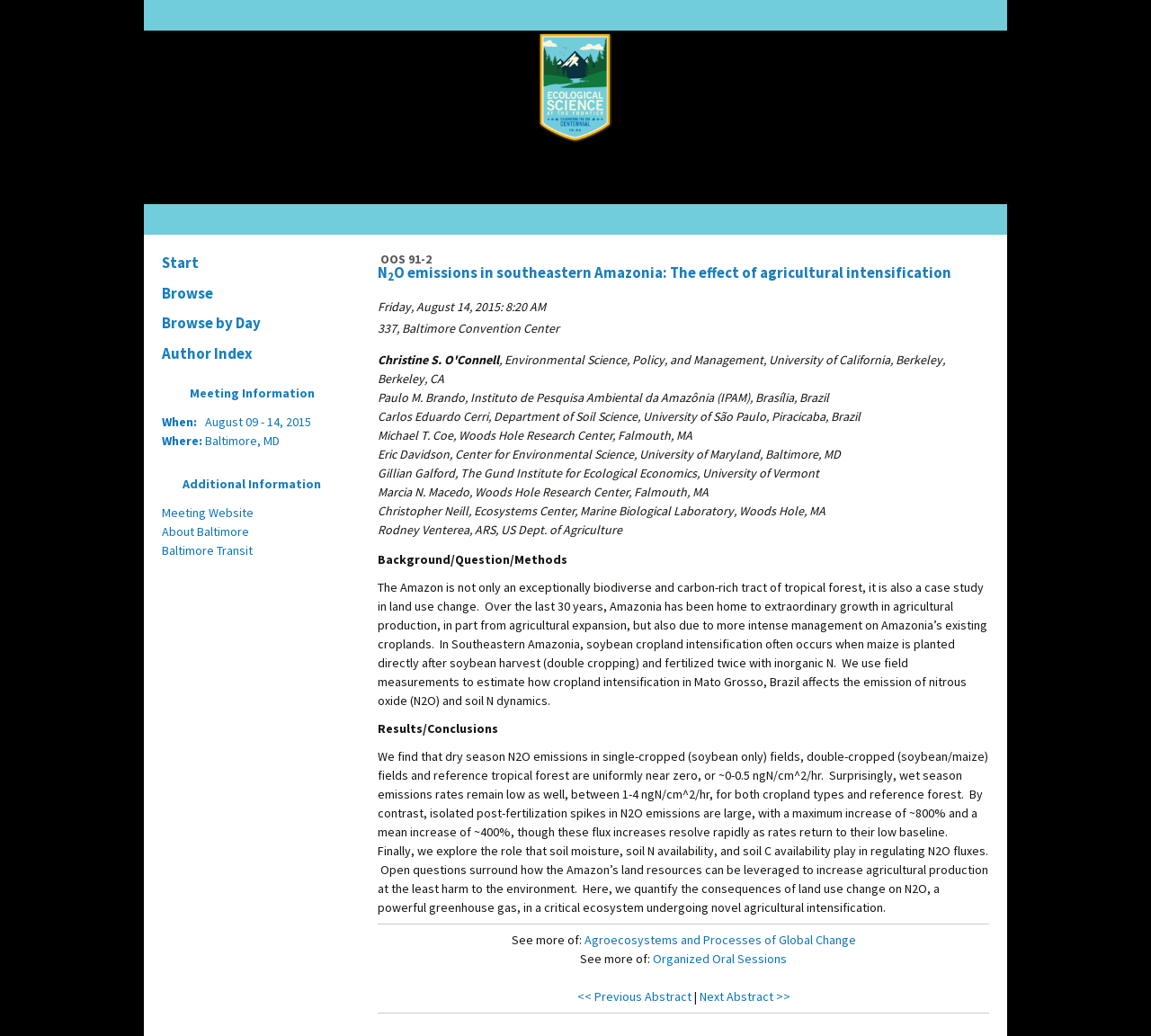Answer the question with a brief word or phrase:
Who is the author of the abstract?

Paulo M. Brando